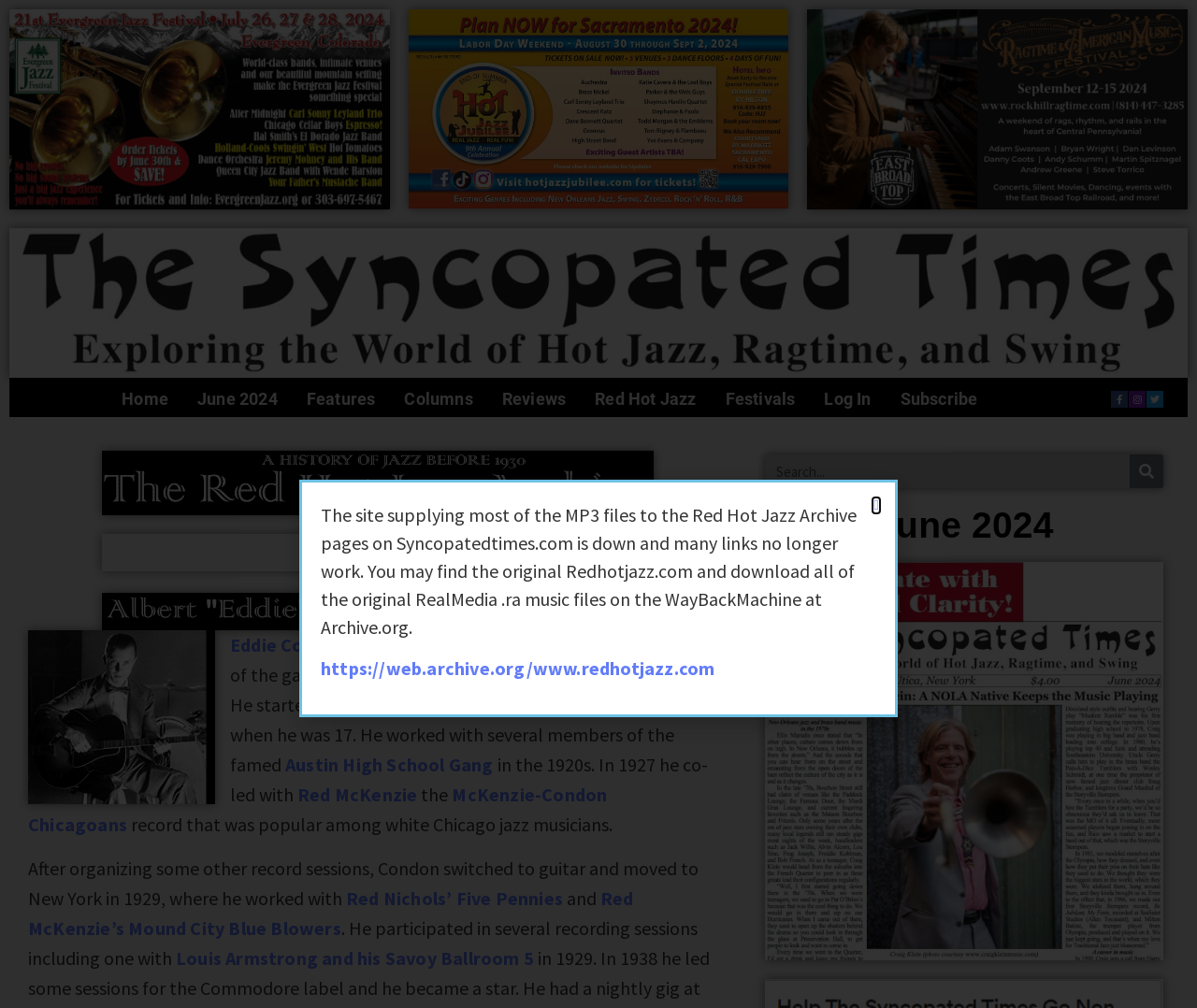What is the instrument Eddie Condon started out playing?
Using the image as a reference, give an elaborate response to the question.

I found the answer by reading the text on the webpage, which states 'He started out playing banjo with Hollis Peavey’s Jazz Bandits when he was 17.' This indicates that Eddie Condon started out playing the banjo.